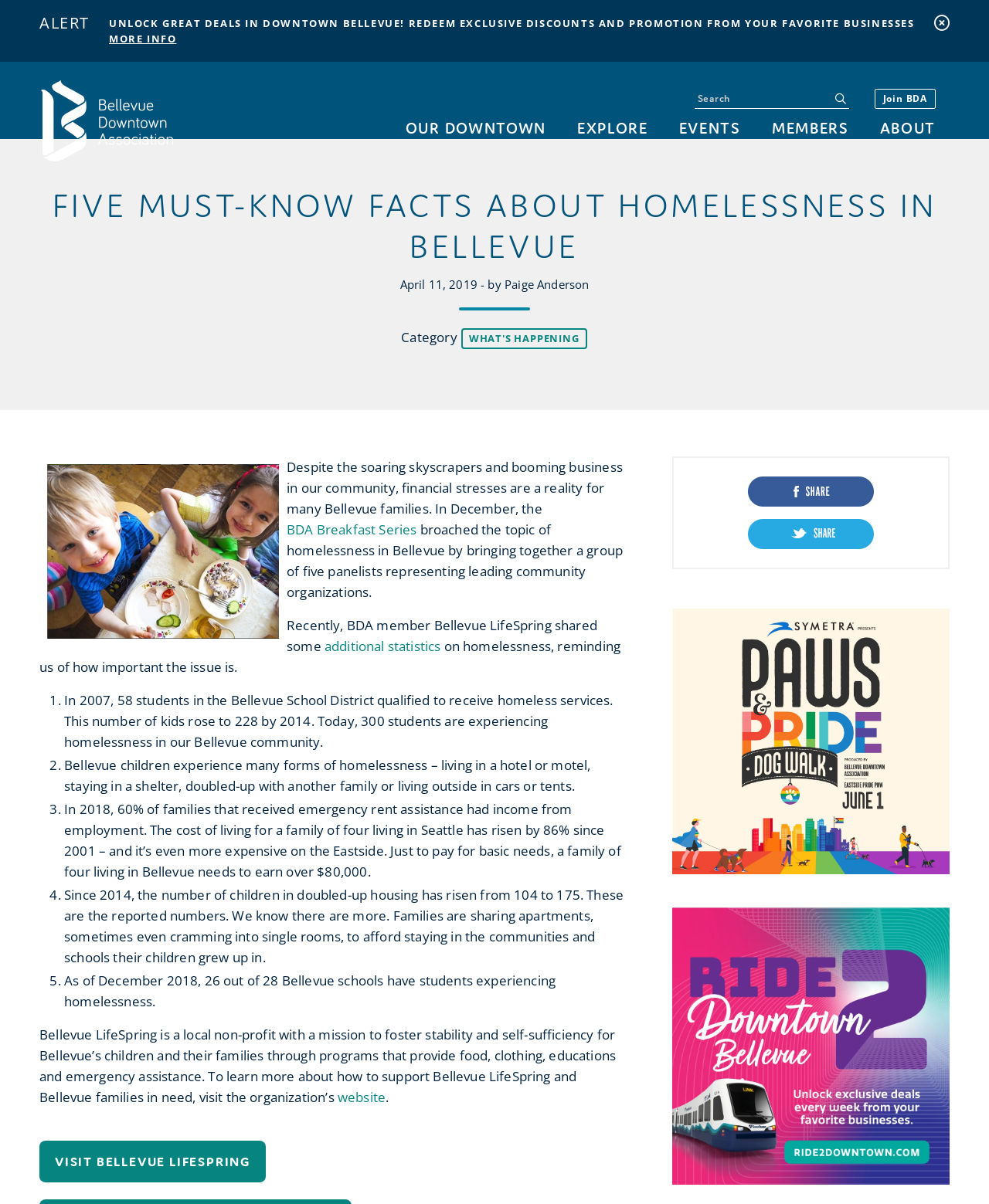Find the bounding box coordinates of the clickable area that will achieve the following instruction: "search for something".

[0.705, 0.074, 0.84, 0.09]